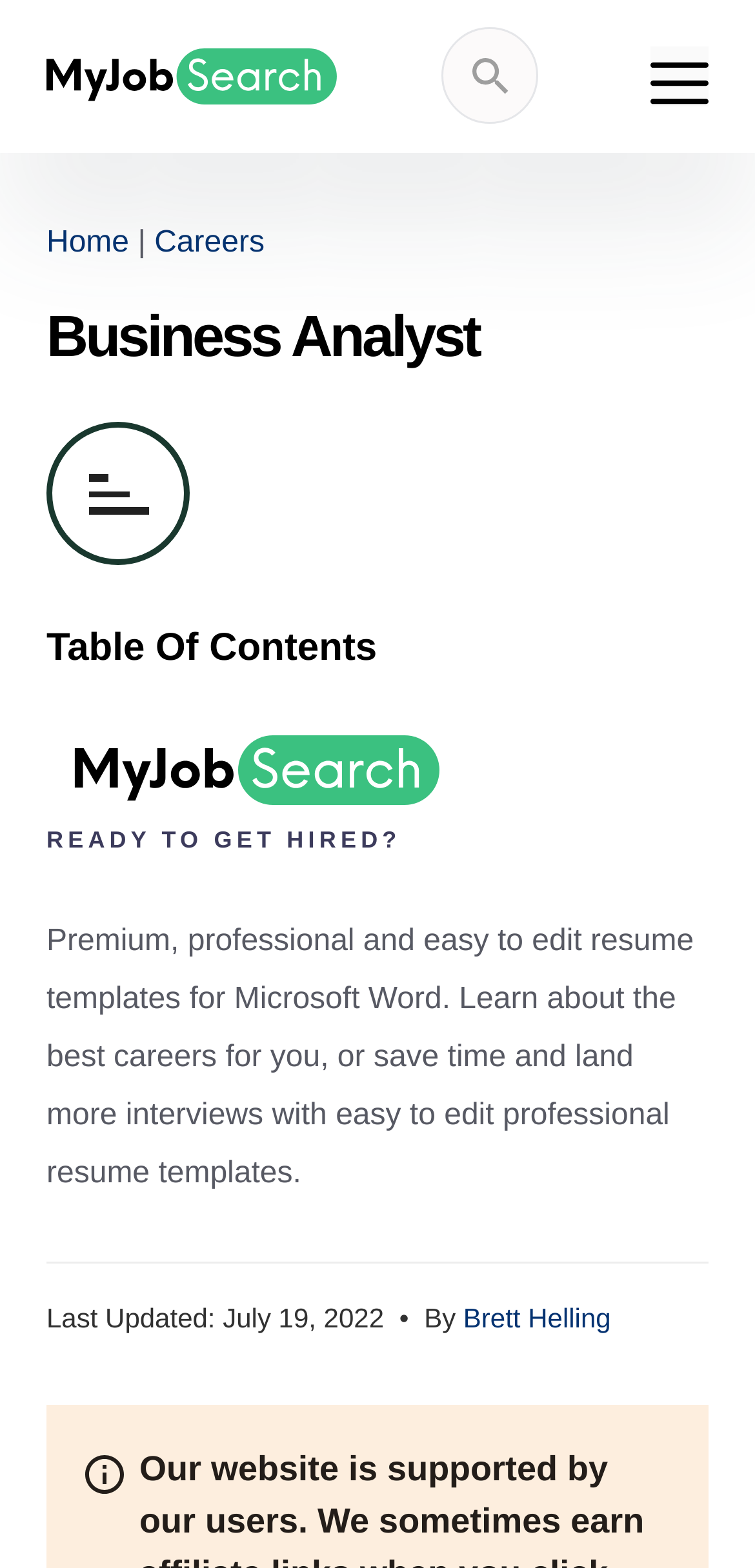From the image, can you give a detailed response to the question below:
What is the author of this webpage?

The webpage provides an author section at the bottom, which indicates that the author of this webpage is Brett Helling.